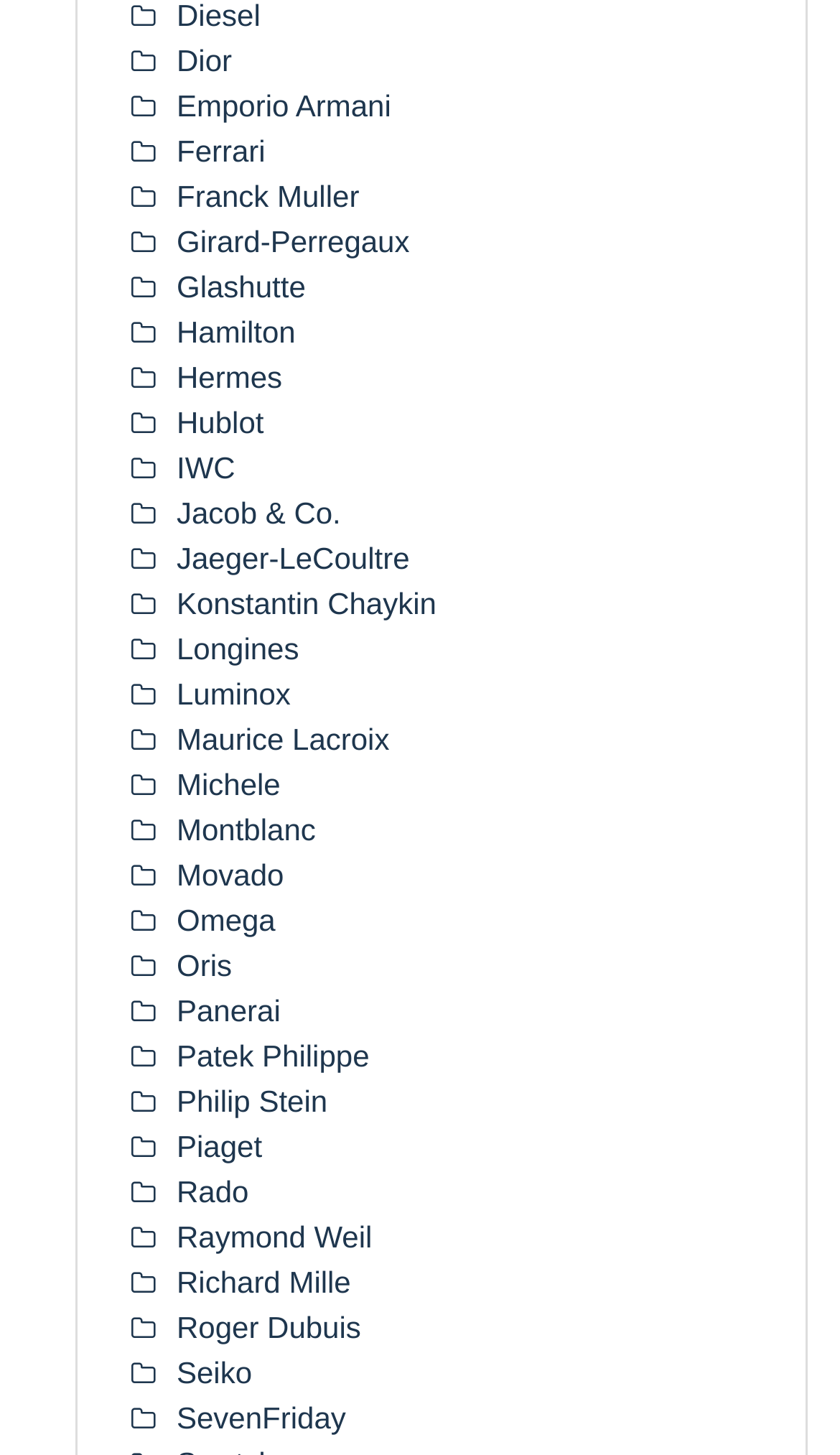Please reply with a single word or brief phrase to the question: 
What is the brand located at the bottom of the list?

SevenFriday